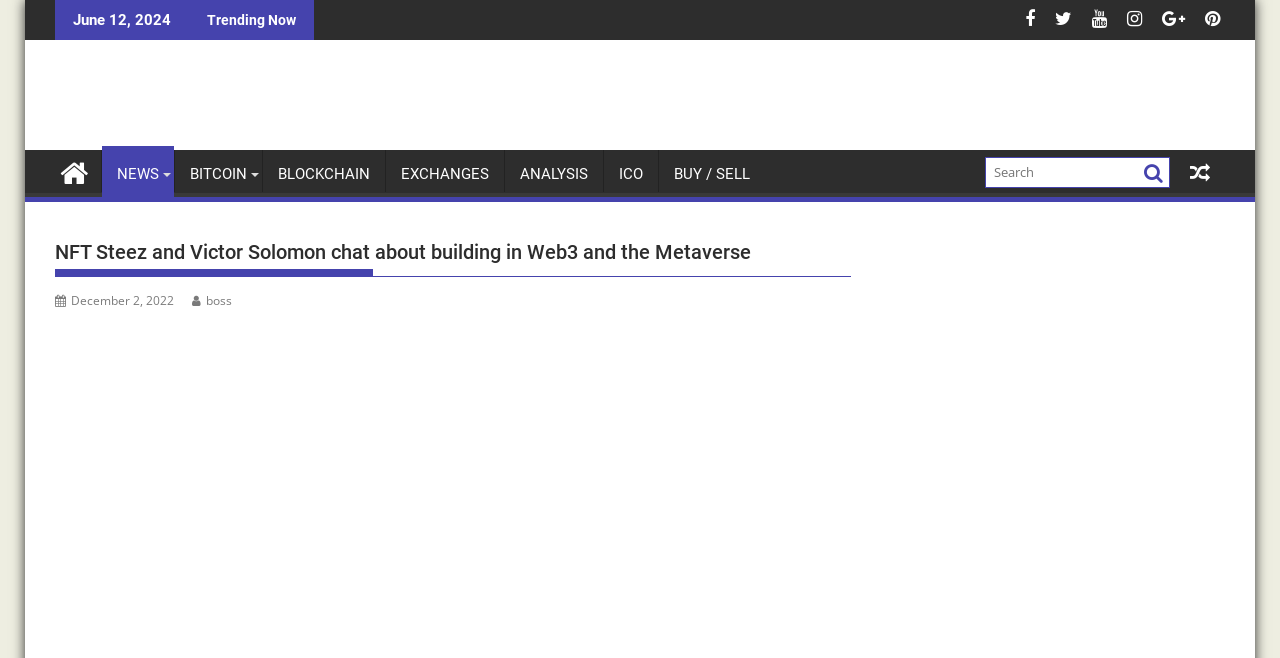Answer succinctly with a single word or phrase:
What is the category of the link 'BLOCKCHAIN'?

NEWS